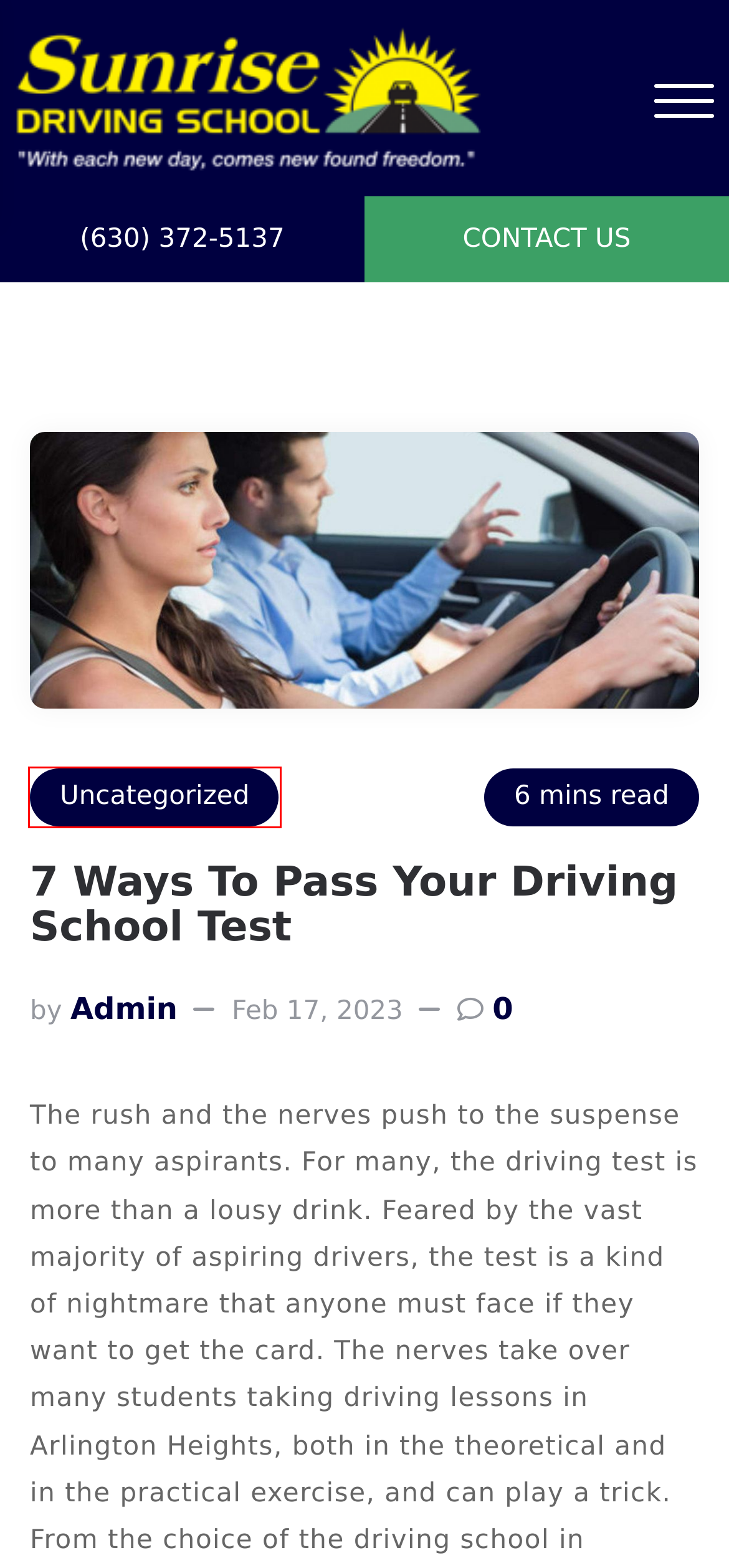Please examine the screenshot provided, which contains a red bounding box around a UI element. Select the webpage description that most accurately describes the new page displayed after clicking the highlighted element. Here are the candidates:
A. Service Areas | Serving the Northwest Suburbs of IL
B. DMV Practice Test - FREE DMV Permit Test
C. Sitemap - Sunrise Driving School
D. Uncategorized Archives - Sunrise Driving School
E. Drowsy Driving Dangers (2024) - Mattress Clarity
F. Contact Us - Sunrise Driving School
G. Northwest Suburbs il Teen Driving Programs - Sunrise Driving School
H. Admin, Author at Sunrise Driving School

D